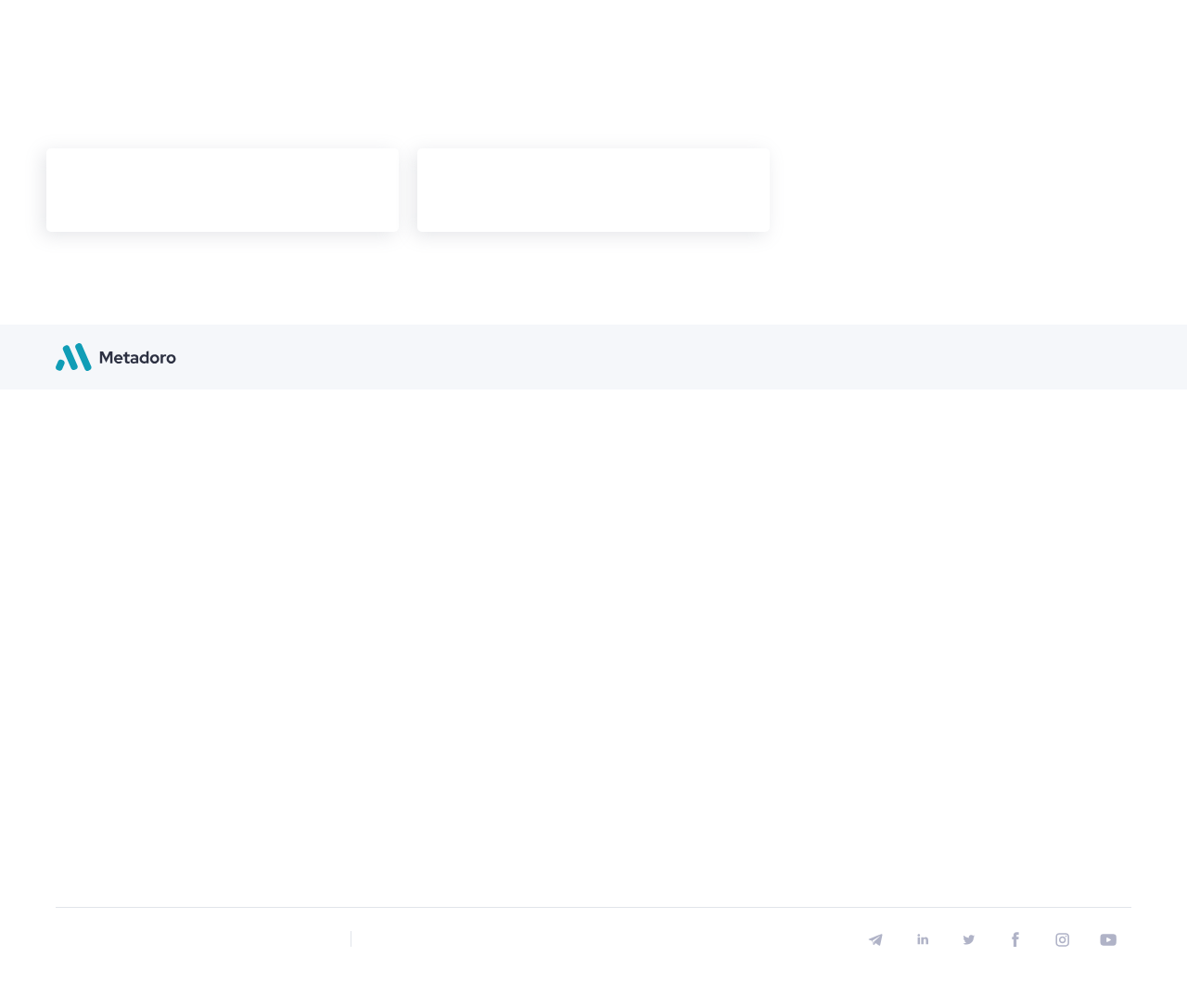Locate the bounding box coordinates of the item that should be clicked to fulfill the instruction: "Search for a keyword".

None